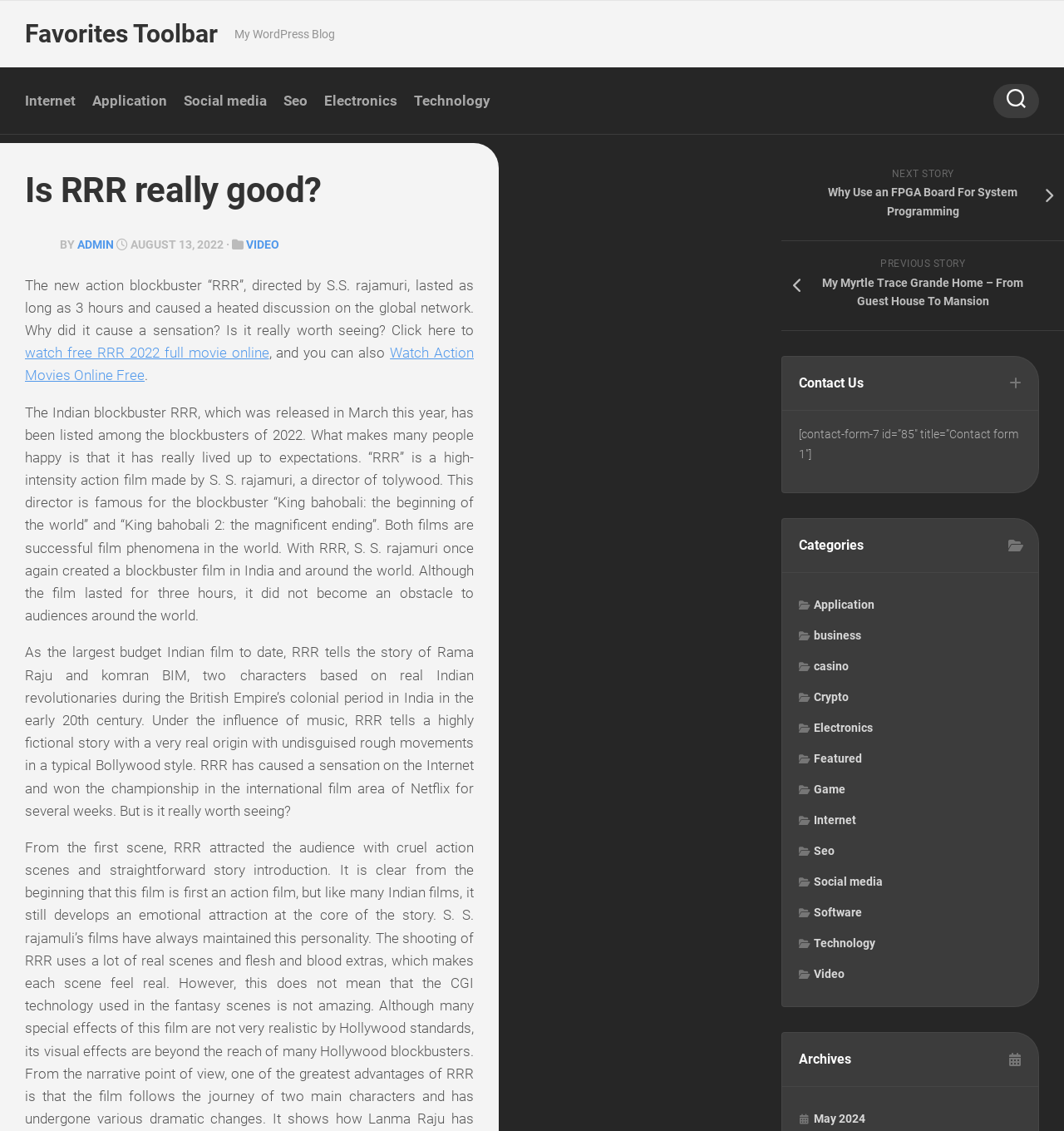Please extract the primary headline from the webpage.

Is RRR really good?